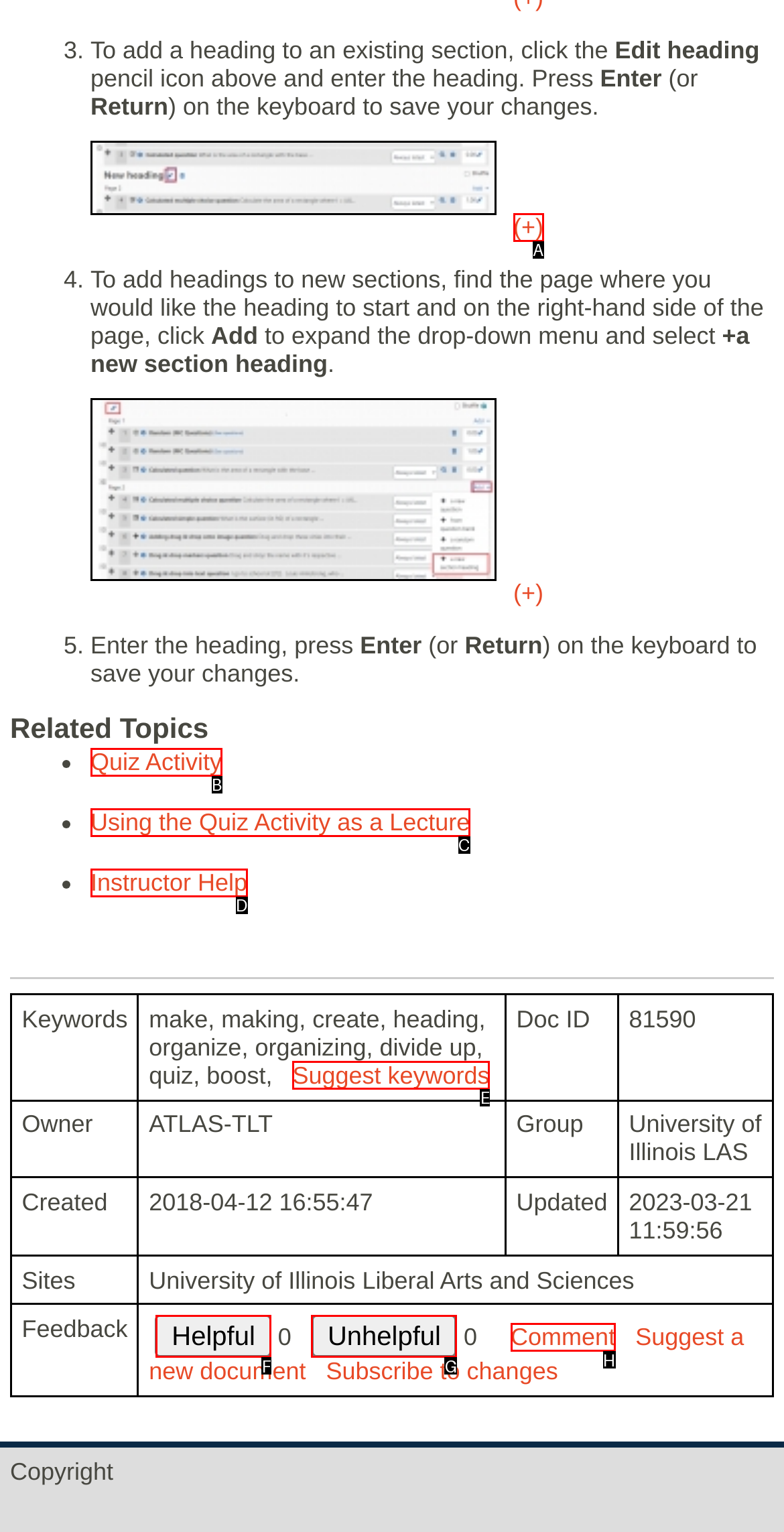Given the description: value="Helpful", identify the matching HTML element. Provide the letter of the correct option.

F